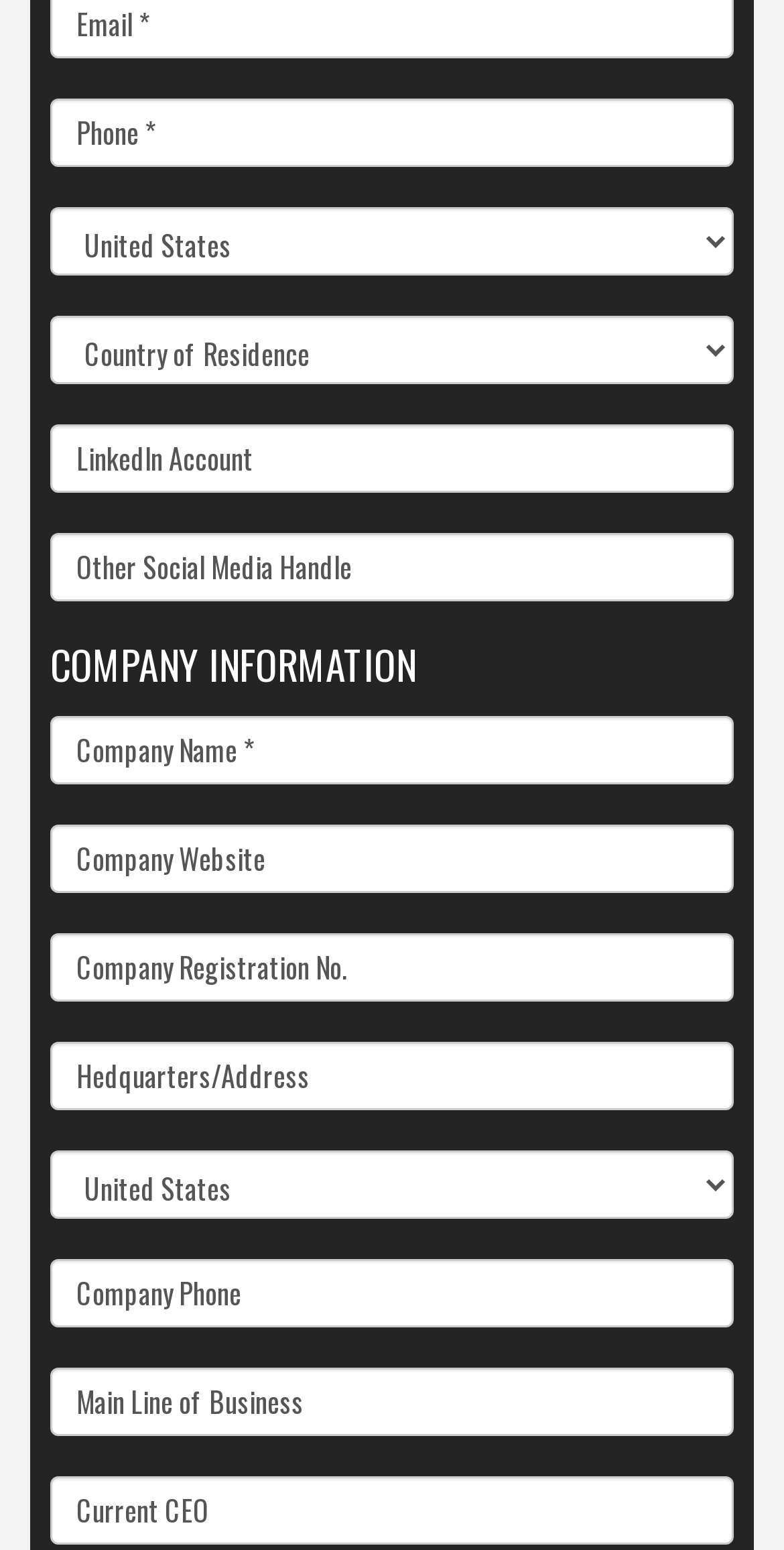Using the description "input value="Hedquarters/Address" name="ninja_forms_field_450" value="Hedquarters/Address"", locate and provide the bounding box of the UI element.

[0.064, 0.672, 0.936, 0.716]